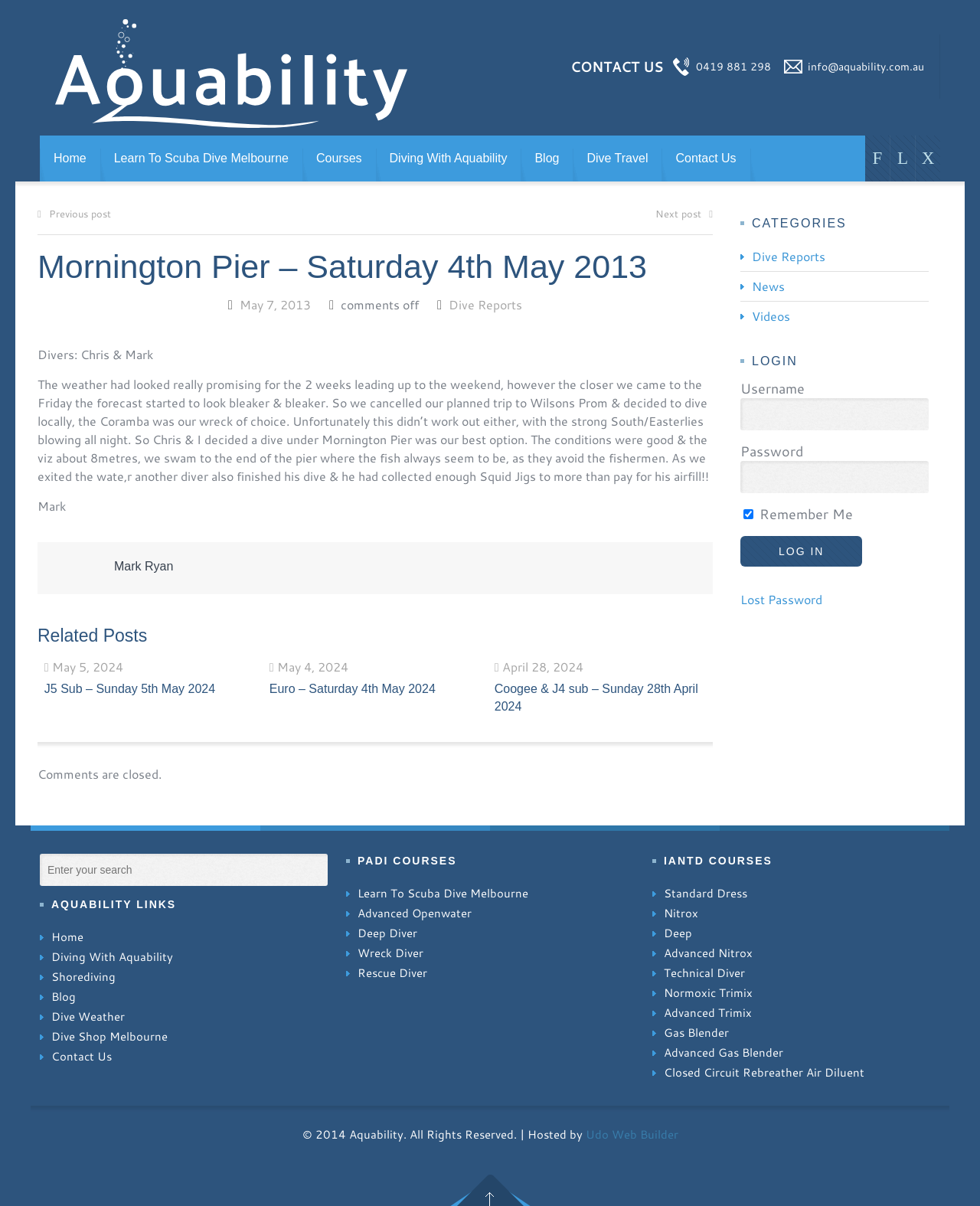Please identify the bounding box coordinates of the element that needs to be clicked to perform the following instruction: "Enter username in the login field".

[0.755, 0.33, 0.948, 0.357]